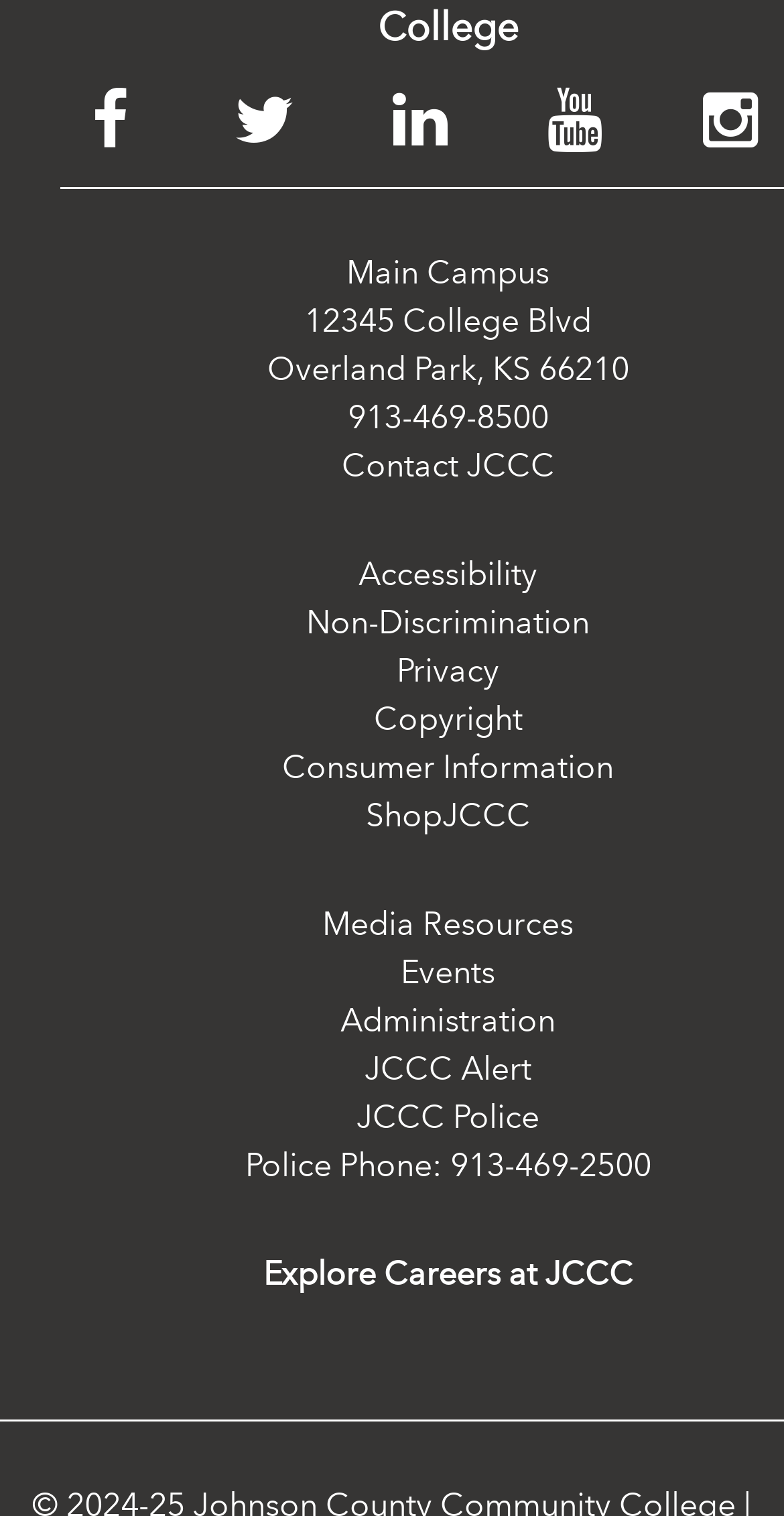Please specify the bounding box coordinates of the clickable region necessary for completing the following instruction: "Call the college". The coordinates must consist of four float numbers between 0 and 1, i.e., [left, top, right, bottom].

[0.443, 0.263, 0.7, 0.288]